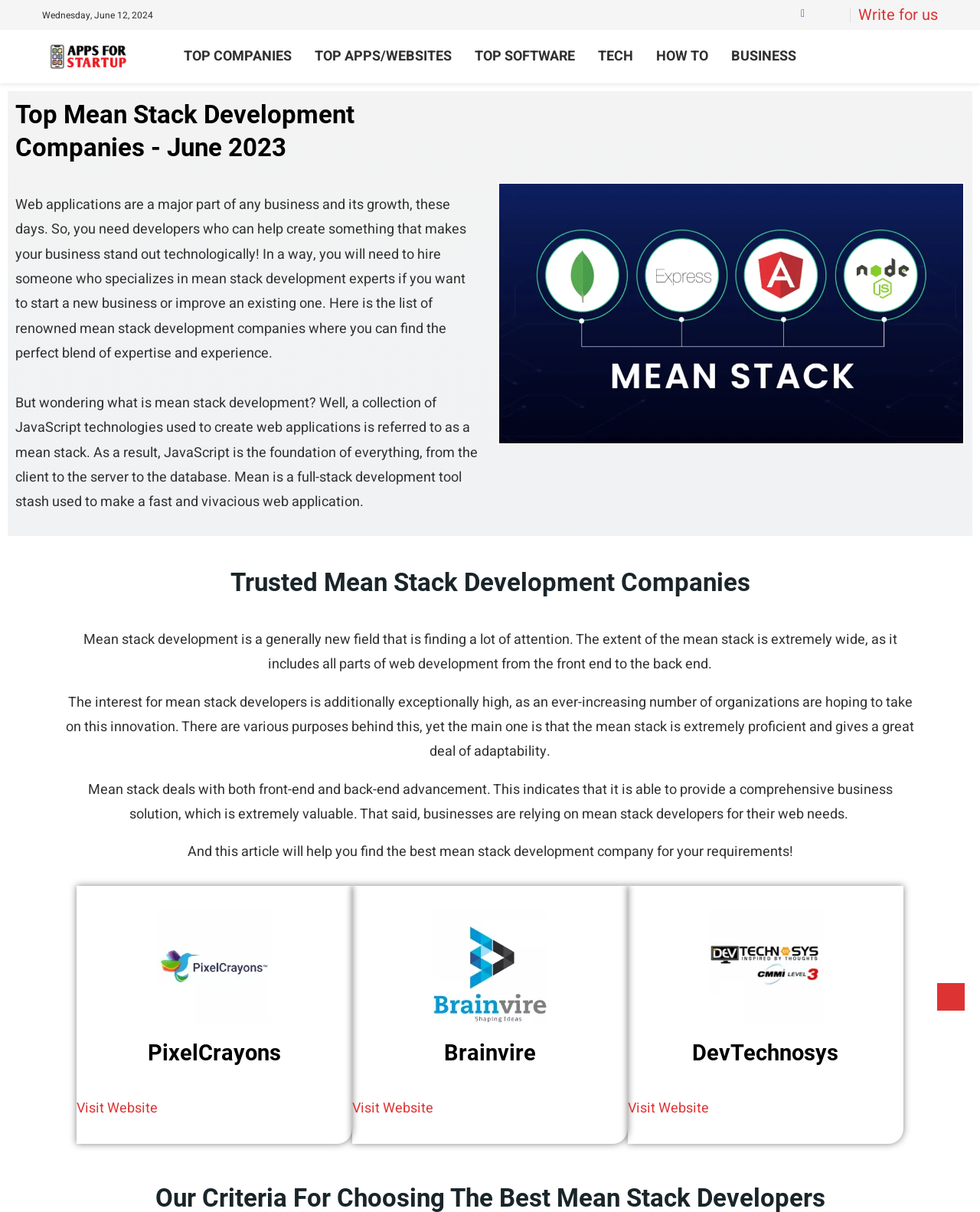Analyze the image and give a detailed response to the question:
What is the date mentioned at the top of the webpage?

I found the date 'Wednesday, June 12, 2024' at the top of the webpage, which is a static text element with a bounding box coordinate of [0.043, 0.007, 0.156, 0.018].